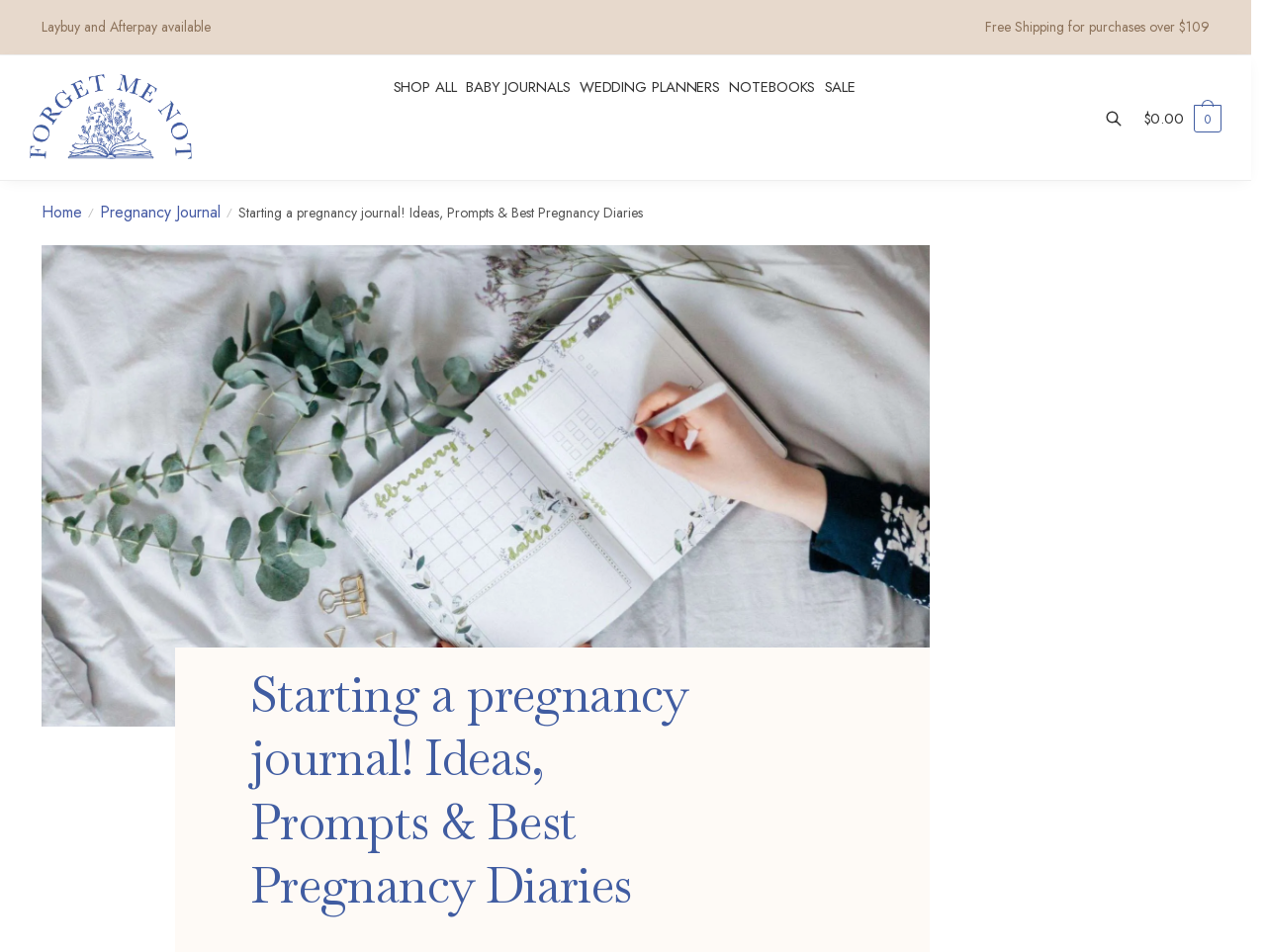Given the element description SHOP ALL, predict the bounding box coordinates for the UI element in the webpage screenshot. The format should be (top-left x, top-left y, bottom-right x, bottom-right y), and the values should be between 0 and 1.

[0.288, 0.058, 0.345, 0.19]